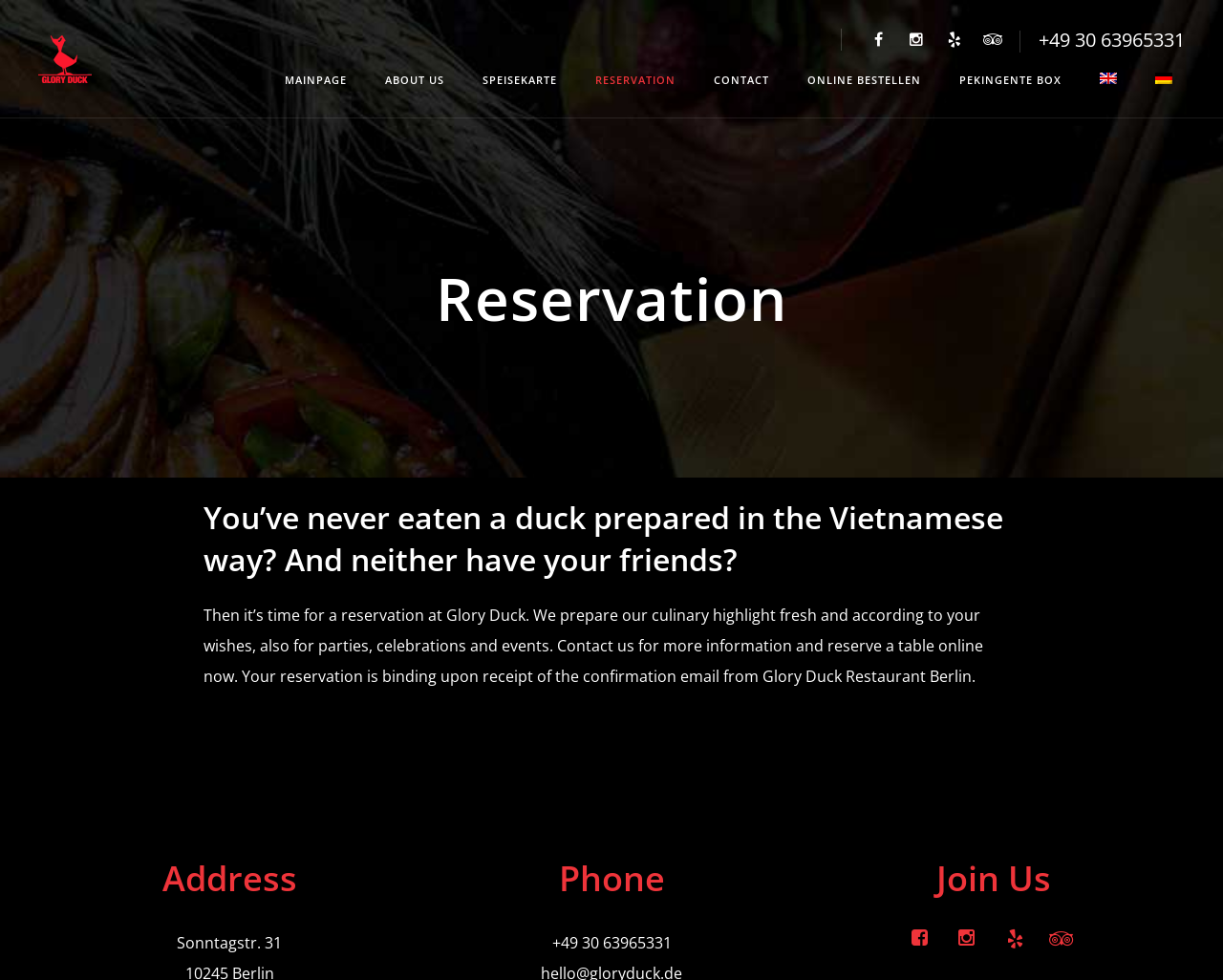Answer the question in one word or a short phrase:
How many social media links are there in the 'Join Us' section?

4